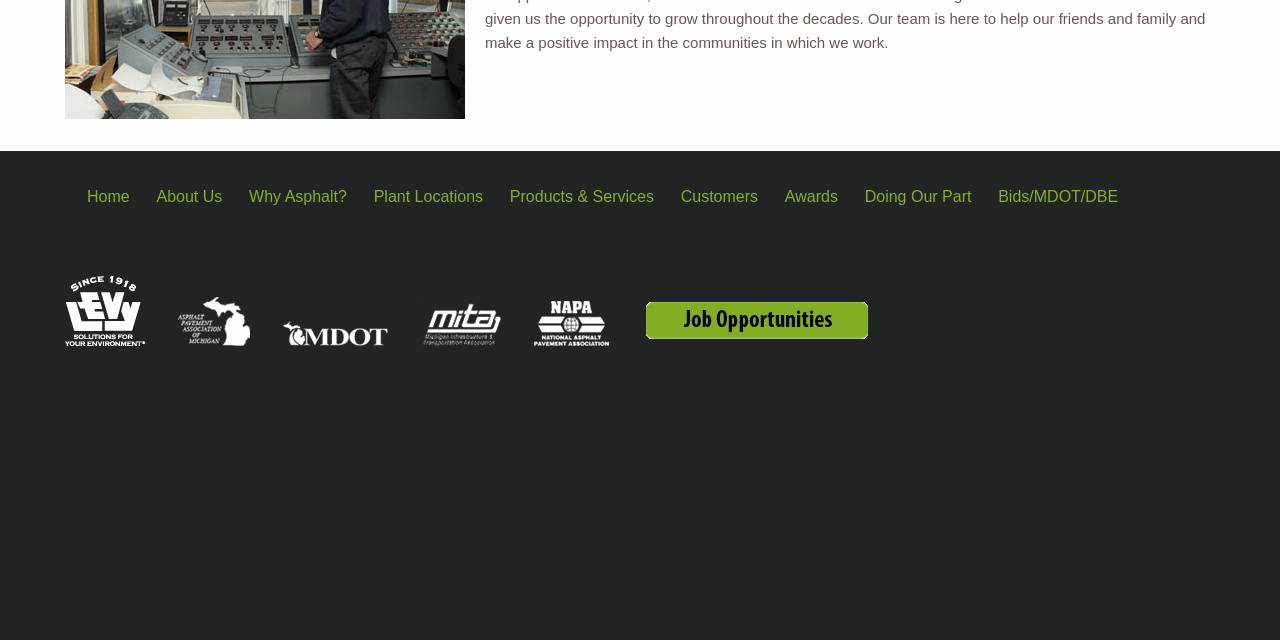Highlight the bounding box of the UI element that corresponds to this description: "Awards".

[0.604, 0.293, 0.666, 0.329]